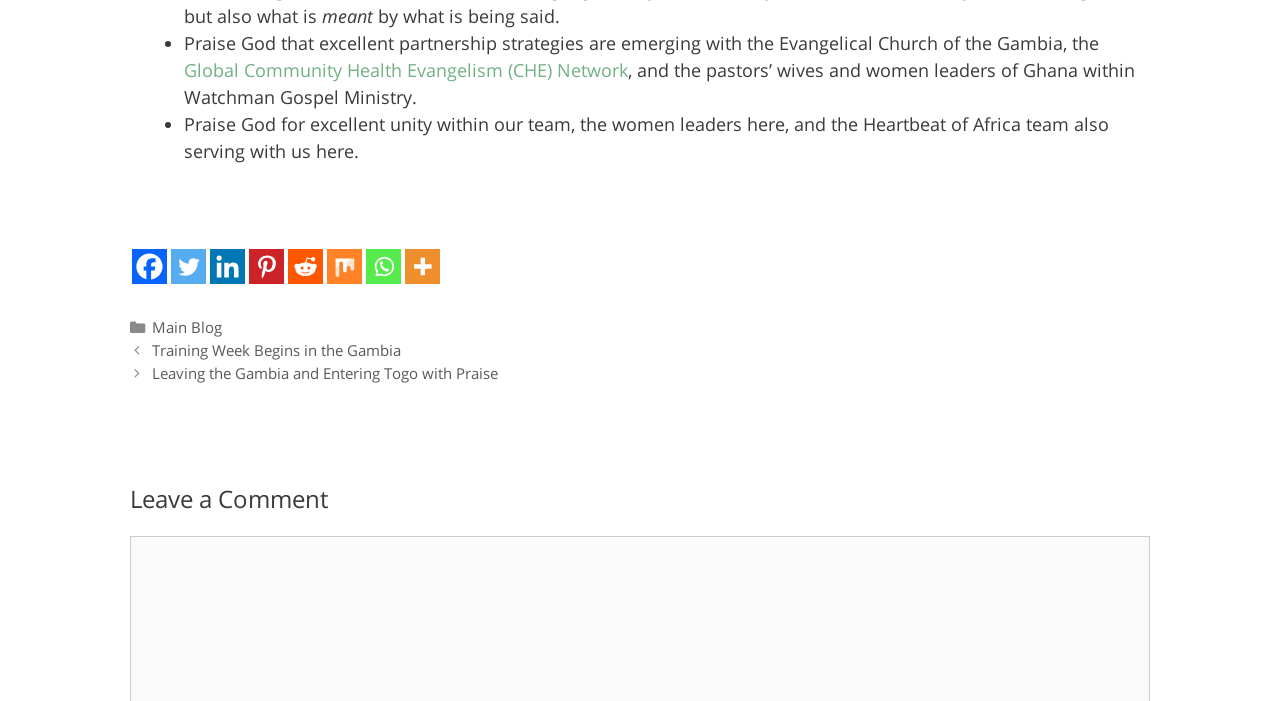What is the first praise mentioned?
Based on the image, answer the question with a single word or brief phrase.

excellent partnership strategies